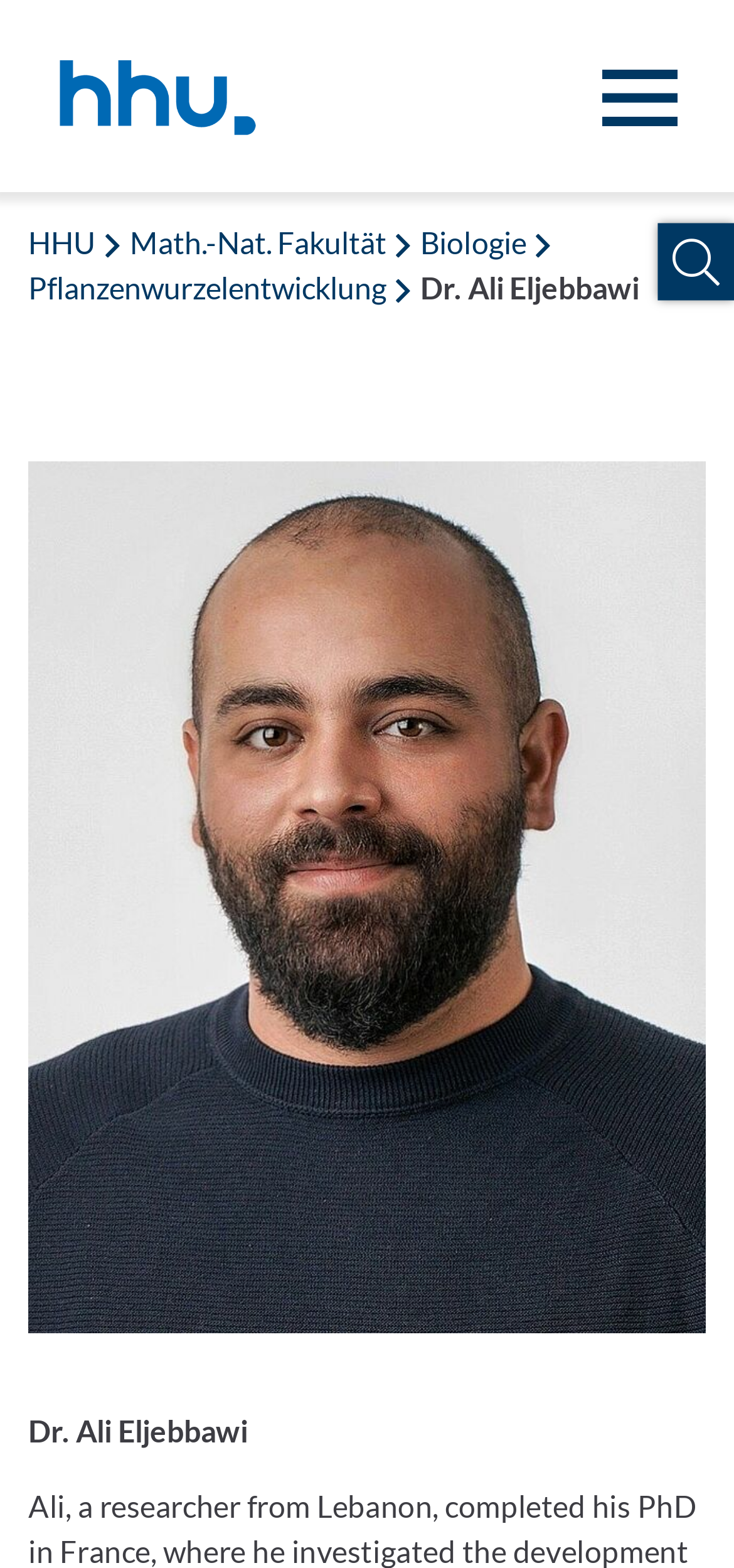What is the research area of Dr. Ali Eljebbawi?
Provide a concise answer using a single word or phrase based on the image.

Pflanzenwurzelentwicklung